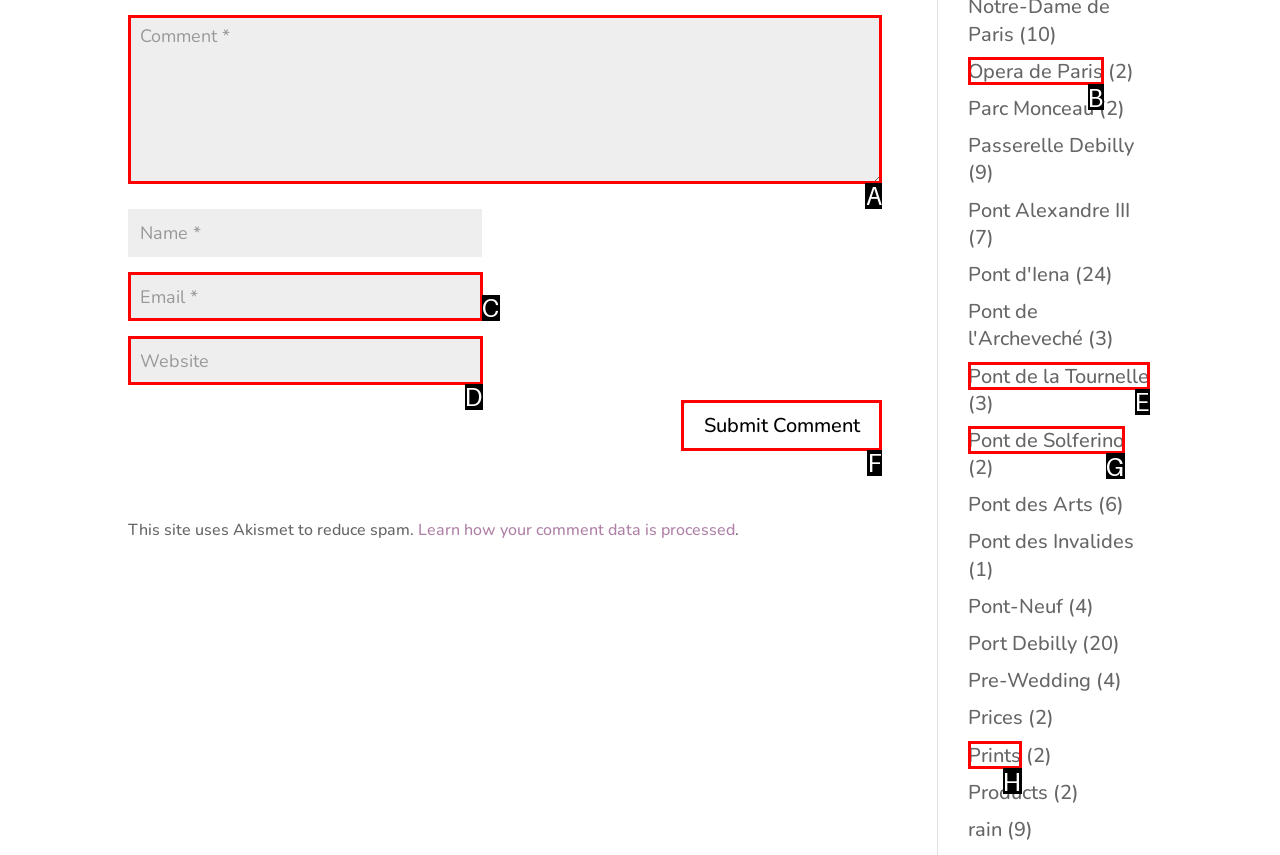Given the description: Pont de Solferino, pick the option that matches best and answer with the corresponding letter directly.

G